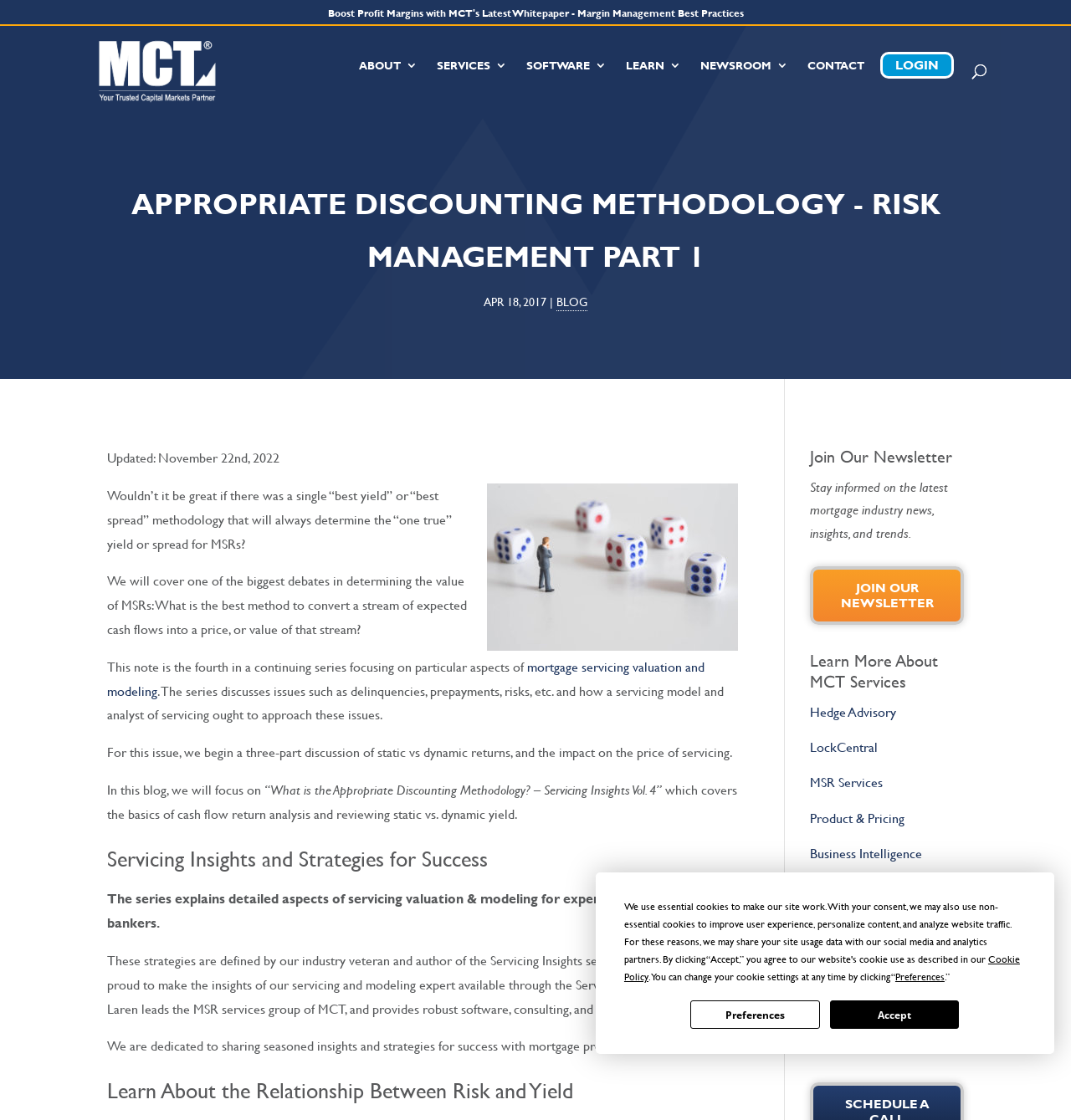Given the element description "alt="Mortgage Capital Trading (MCT)"" in the screenshot, predict the bounding box coordinates of that UI element.

[0.081, 0.047, 0.177, 0.064]